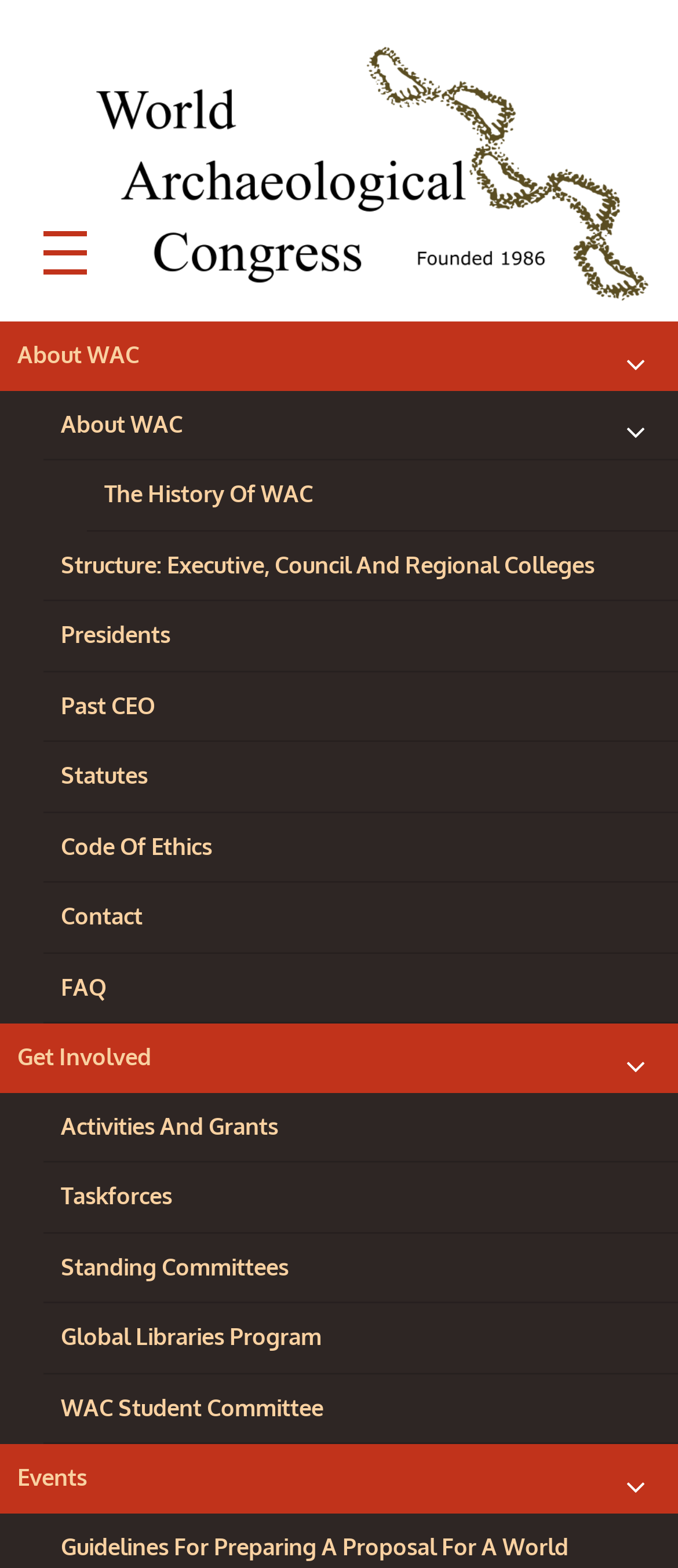Using the given element description, provide the bounding box coordinates (top-left x, top-left y, bottom-right x, bottom-right y) for the corresponding UI element in the screenshot: Past CEO

[0.064, 0.428, 1.0, 0.473]